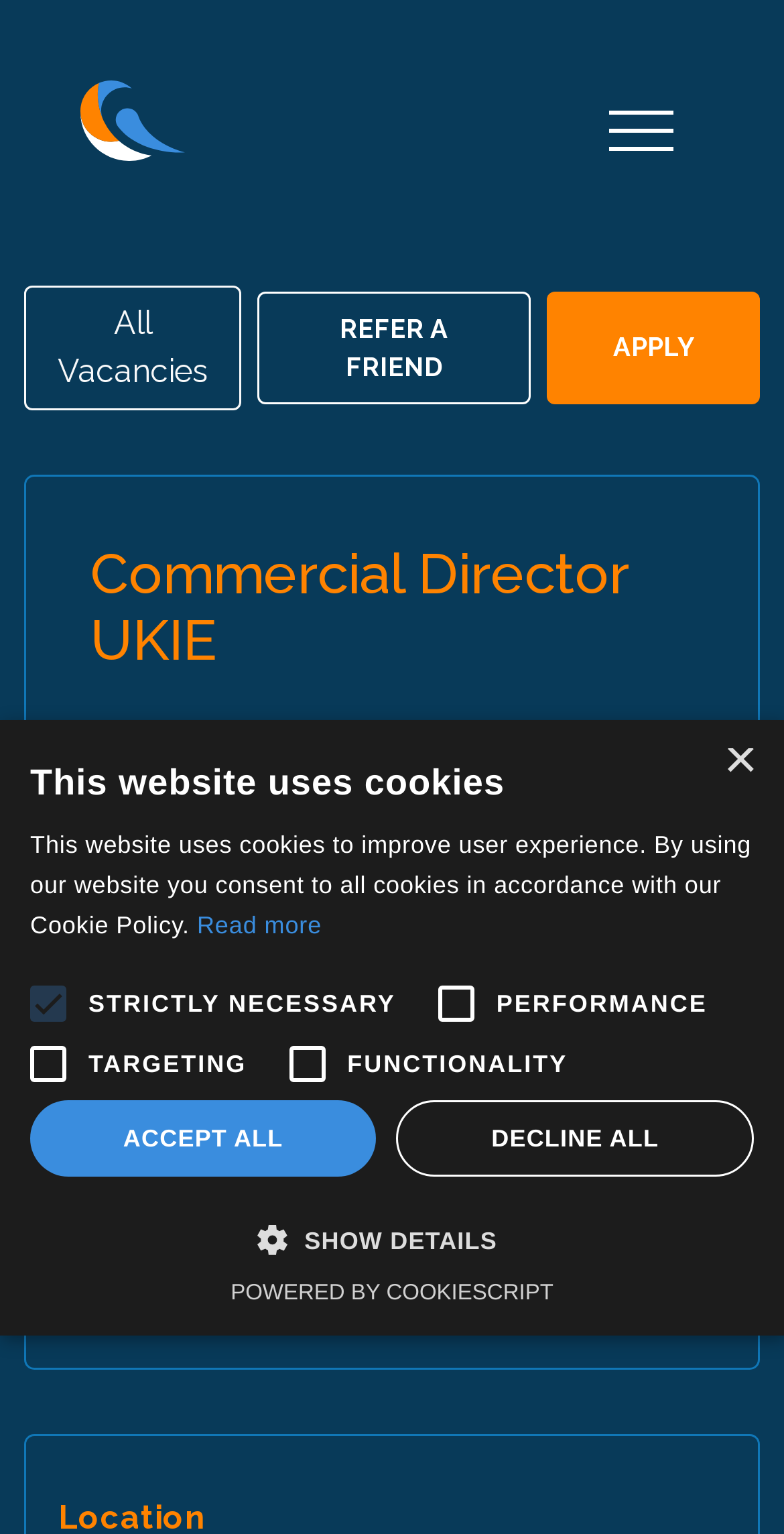Locate the bounding box for the described UI element: "value="targeting"". Ensure the coordinates are four float numbers between 0 and 1, formatted as [left, top, right, bottom].

[0.01, 0.667, 0.113, 0.719]